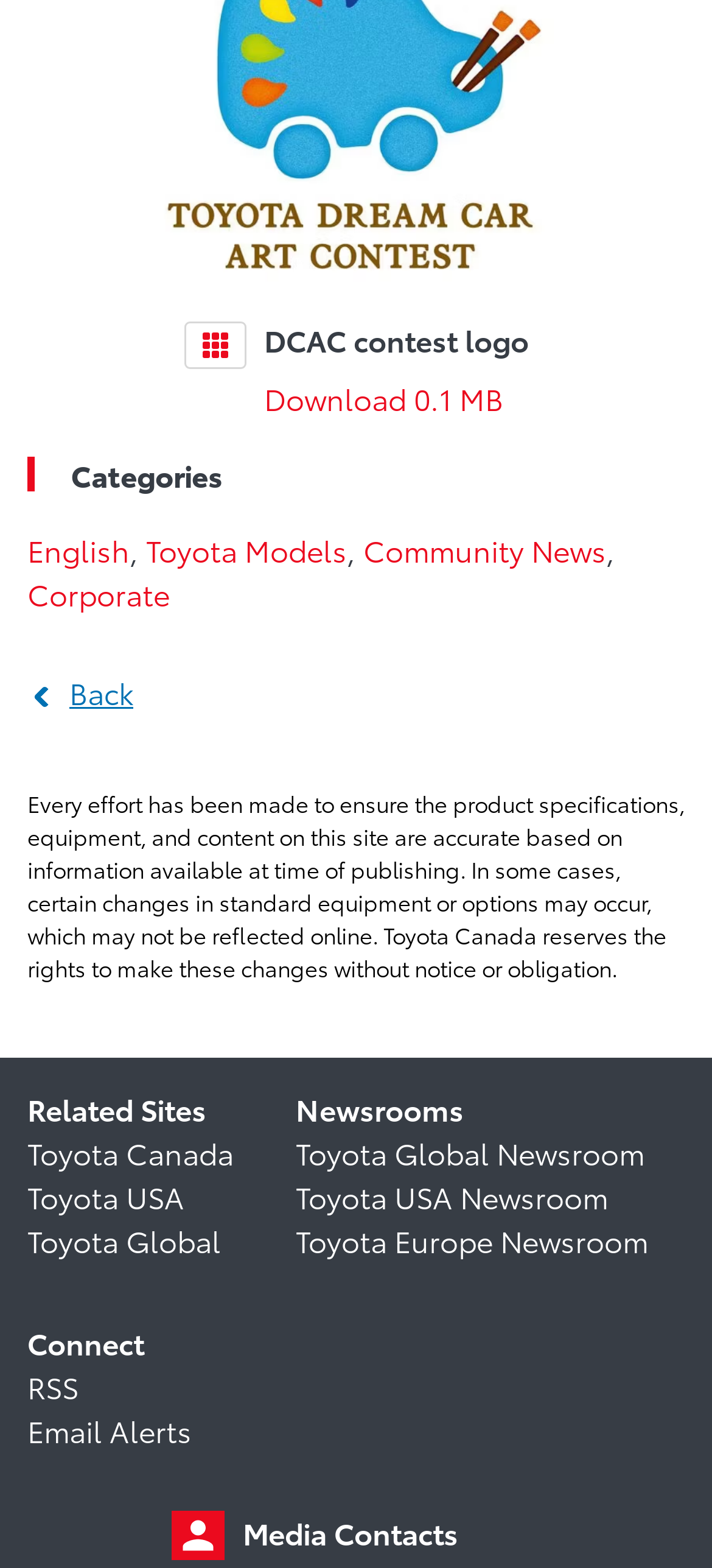Please answer the following question using a single word or phrase: 
What is the purpose of the 'Back' link?

To go back